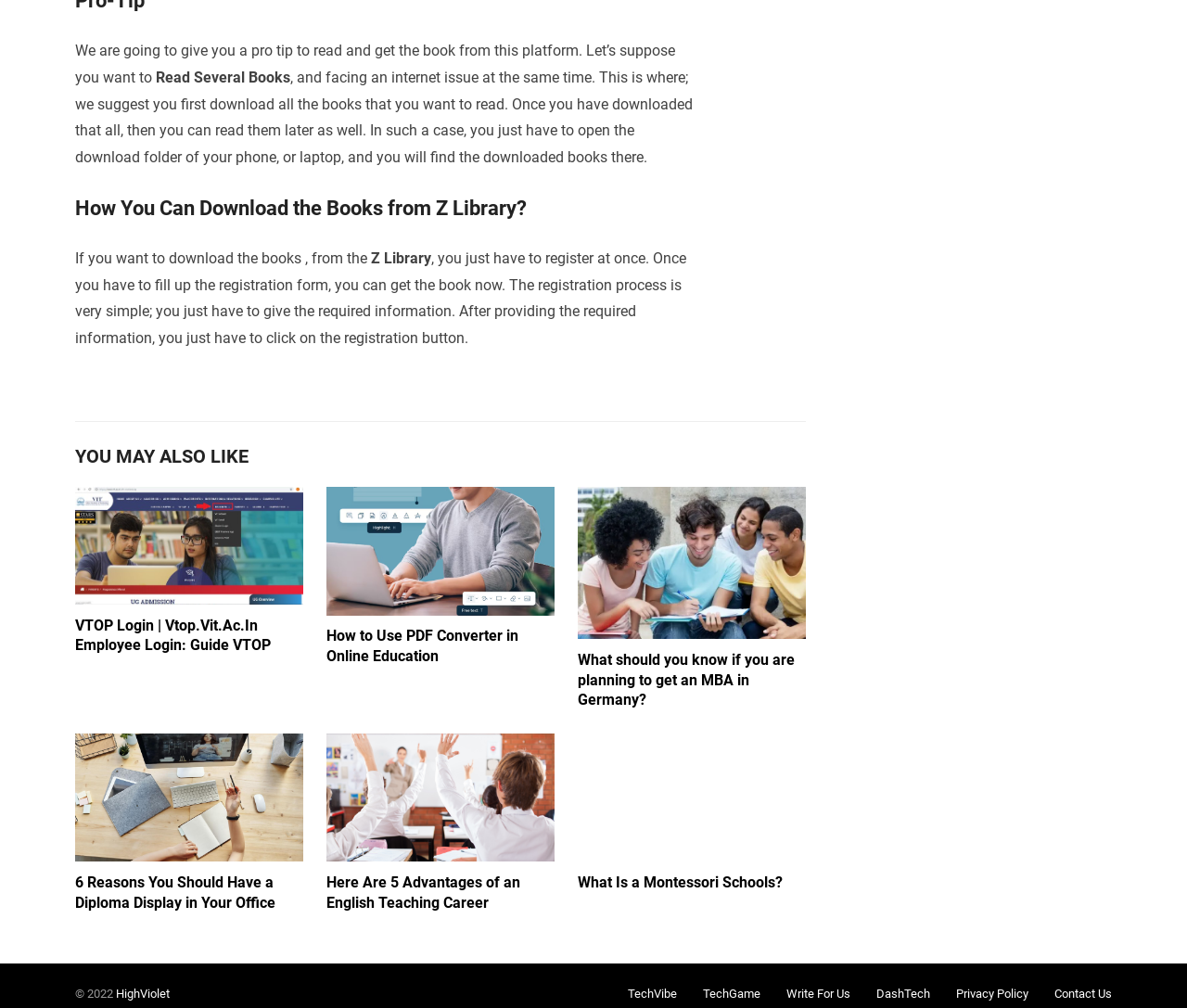Please pinpoint the bounding box coordinates for the region I should click to adhere to this instruction: "register at Z Library".

[0.063, 0.247, 0.312, 0.265]